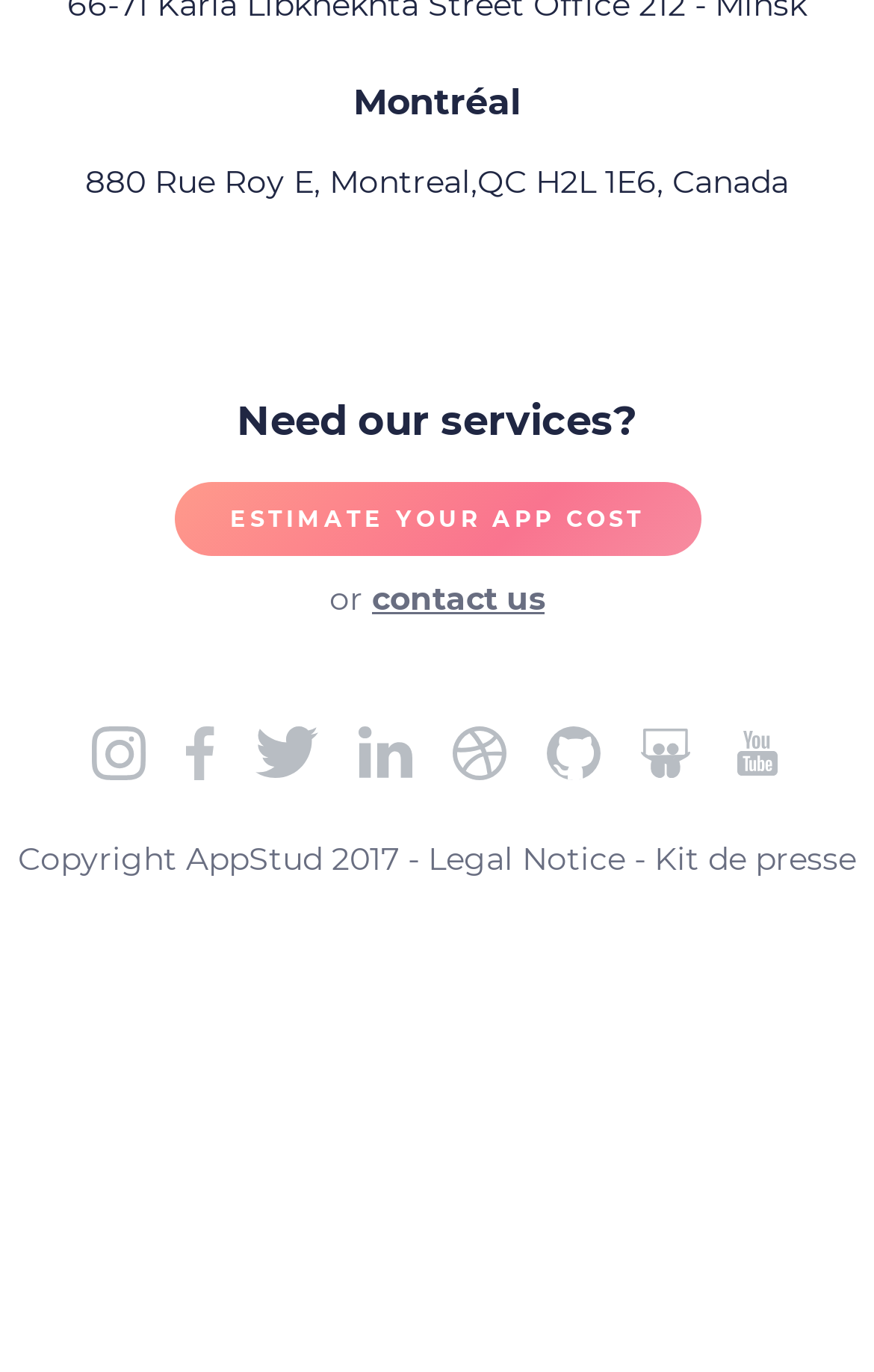Identify the bounding box coordinates of the element that should be clicked to fulfill this task: "View the Legal Notice". The coordinates should be provided as four float numbers between 0 and 1, i.e., [left, top, right, bottom].

[0.49, 0.61, 0.715, 0.64]